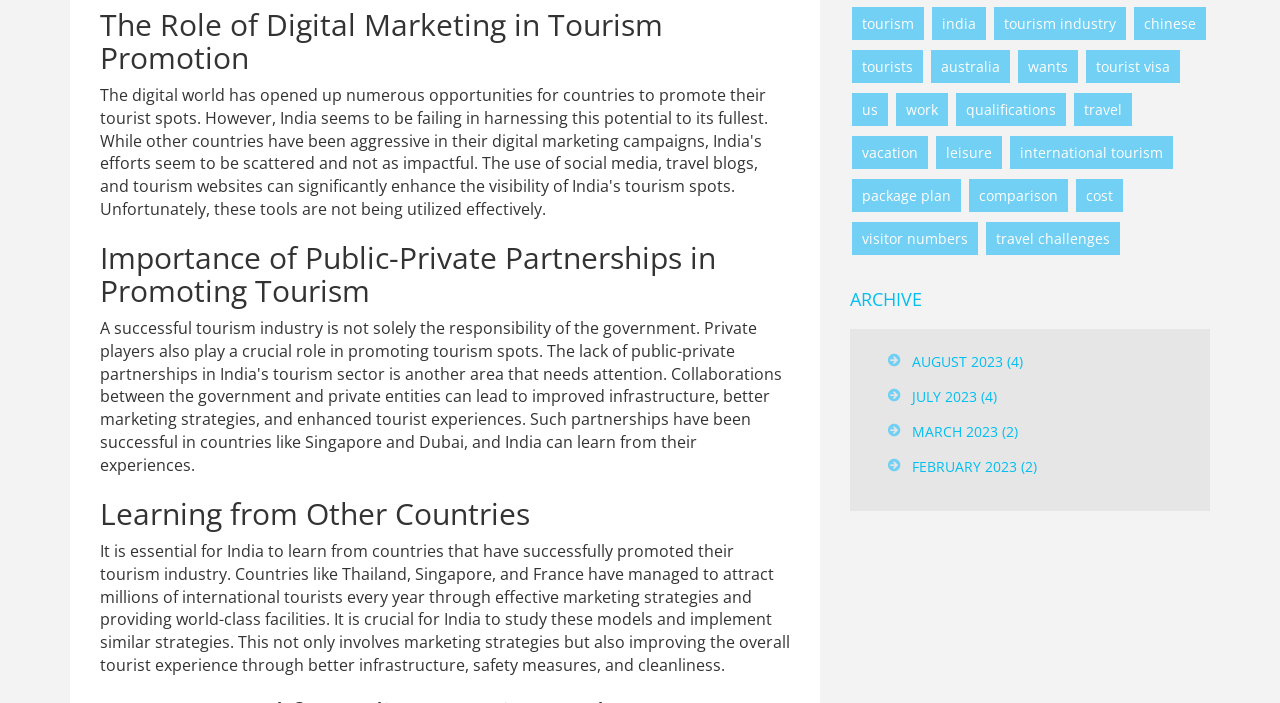Pinpoint the bounding box coordinates of the element to be clicked to execute the instruction: "View 'AUGUST 2023' archive".

[0.712, 0.5, 0.799, 0.527]